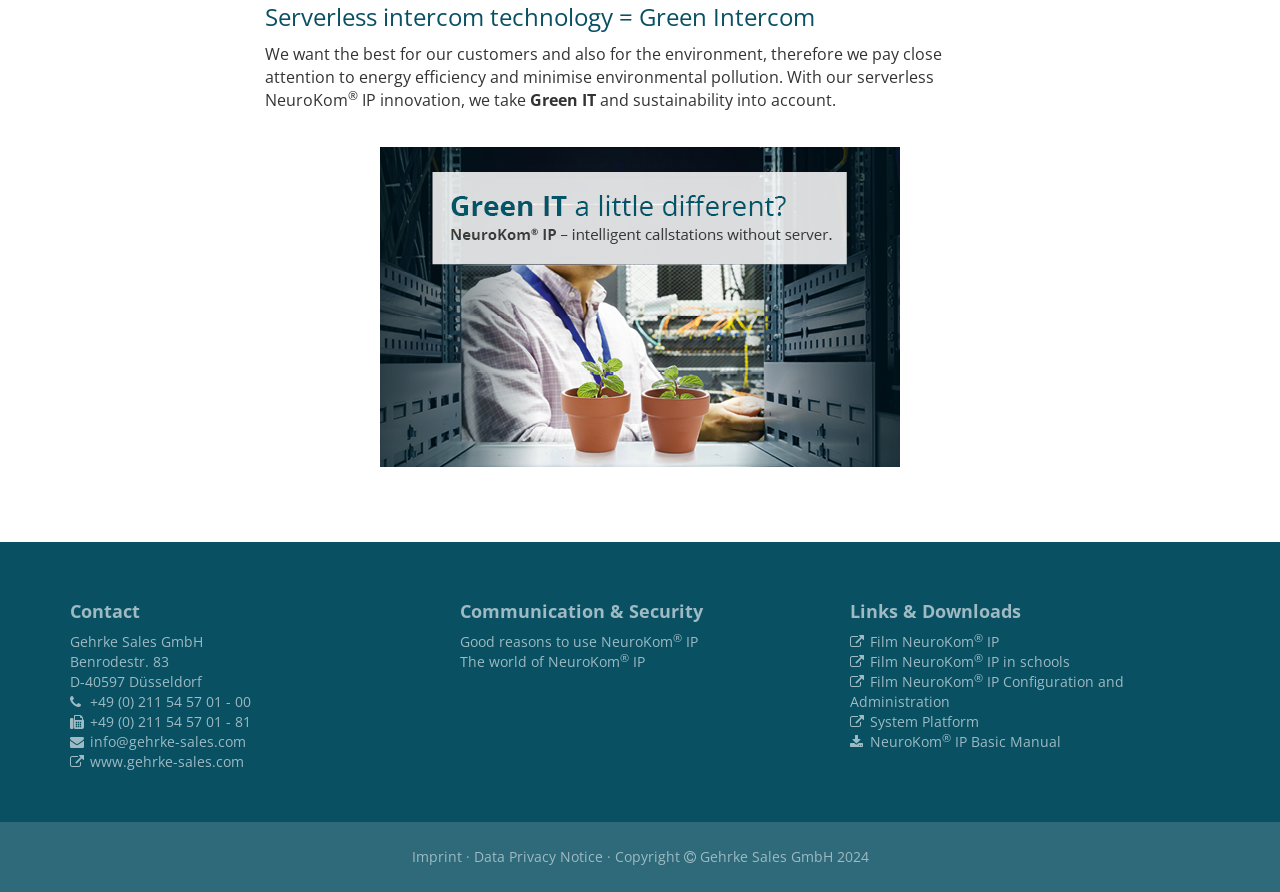Using the information shown in the image, answer the question with as much detail as possible: What is the year of copyright?

I found the copyright information at the bottom of the webpage, which states 'Copyright Gehrke Sales GmbH 2024', indicating that the year of copyright is 2024.